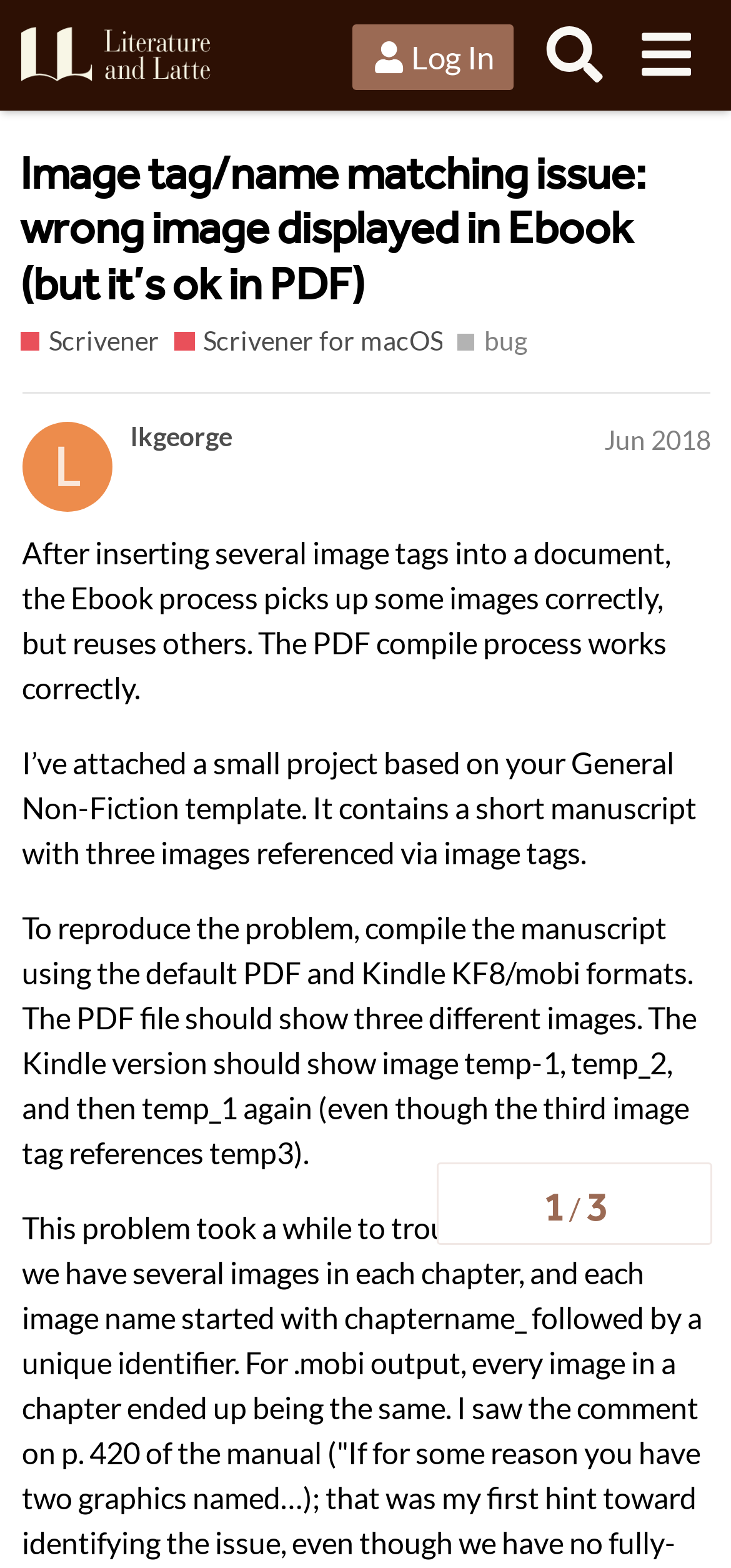Locate the bounding box coordinates of the segment that needs to be clicked to meet this instruction: "Click on the user profile".

[0.179, 0.269, 0.317, 0.289]